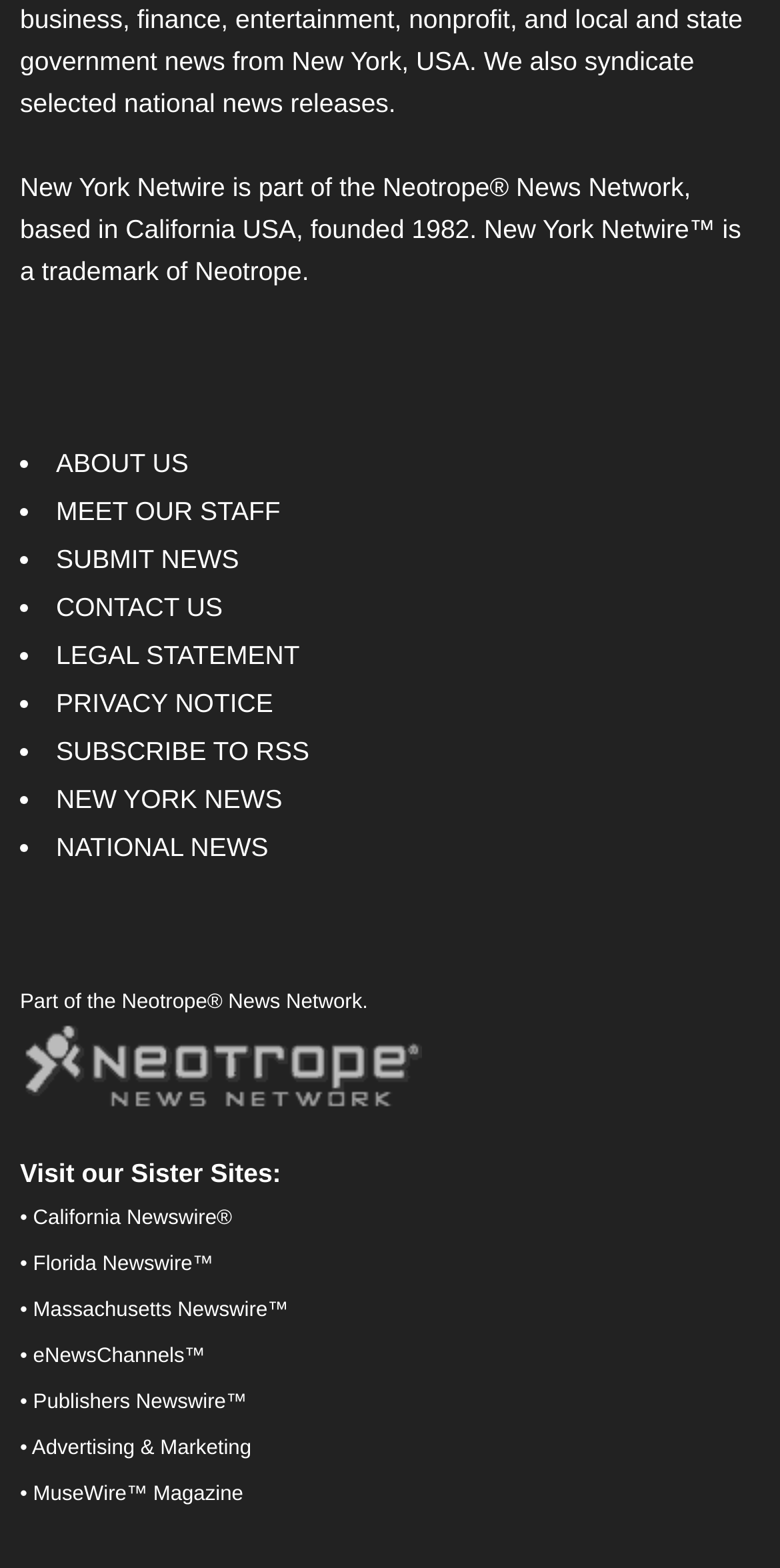What is the name of the state where the news network is based?
Use the image to give a comprehensive and detailed response to the question.

I found the answer by looking at the static text 'New York Netwire is part of the Neotrope® News Network, based in California USA, founded 1982.' which mentions the state where the news network is based.